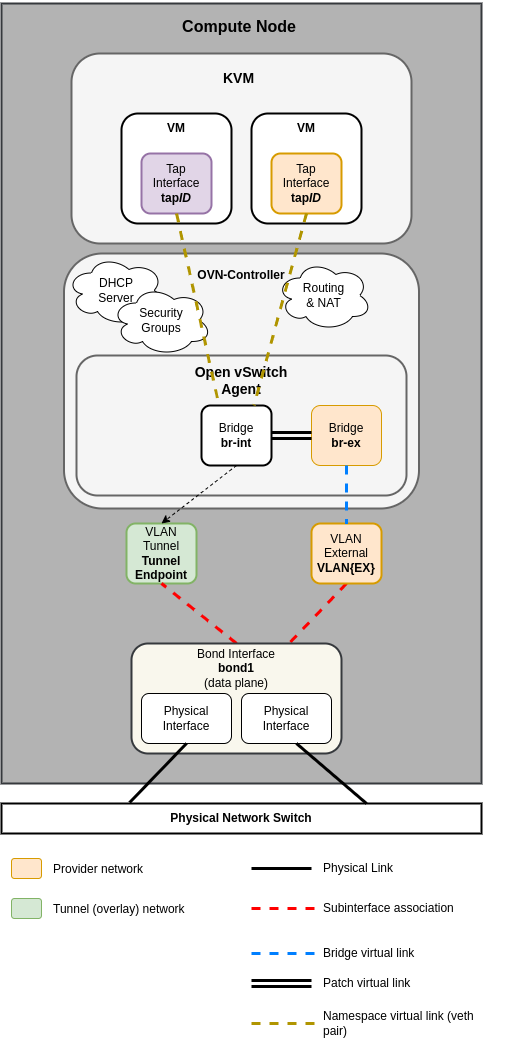Offer a detailed narrative of the image's content.

The image illustrates a detailed architecture of a Compute Node in a virtualization environment, specifically using KVM (Kernel-based Virtual Machine) technology. At the top, there are two virtual machines (VMs) connected to their respective tap interfaces, labeled as `tap/I` and `tap/D`. Below these VMs is the OVN (Open Virtual Network) Controller, which plays a crucial role in managing network configuration and security groups.

Central to the diagram is the Open vSwitch Agent, which handles network traffic within the Compute Node. It connects to two bridges—`br-int` for internal traffic and `br-ex` for external communication. The image underscores the interaction between VLAN tunnel endpoints and external VLANs, denoting the bridging of virtual and physical networks through a bond interface labeled `bond1`, which serves as the data plane.

The architectural flow is demonstrated by various links: solid lines indicate physical connections, dashed lines represent subinterface associations, and other styles signify different types of virtual links. The overall design showcases the efficient orchestration of virtualized network resources within a Compute Node, essential for facilitating robust and scalable network services.